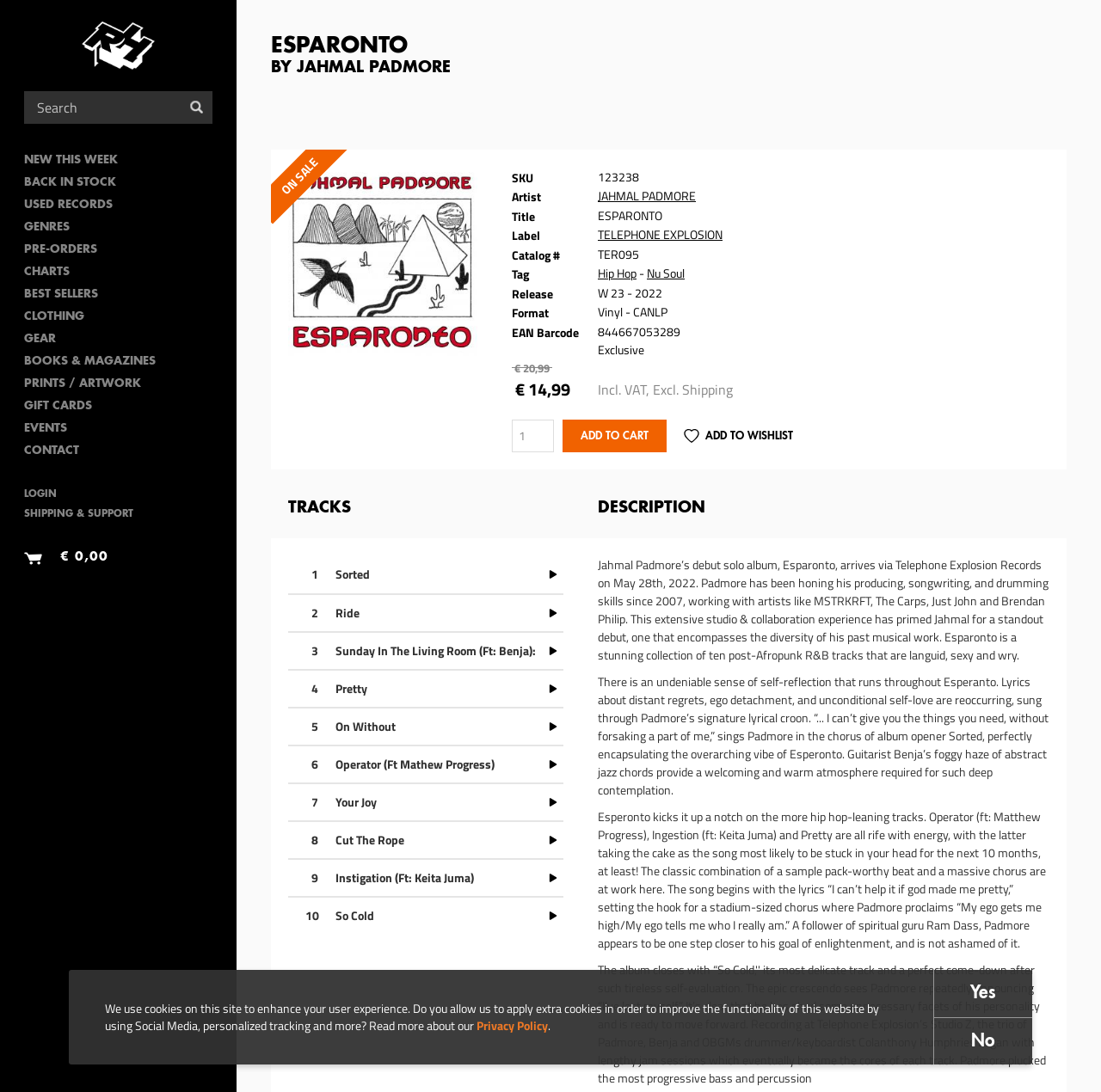Identify the bounding box coordinates of the element to click to follow this instruction: 'Print the page'. Ensure the coordinates are four float values between 0 and 1, provided as [left, top, right, bottom].

None